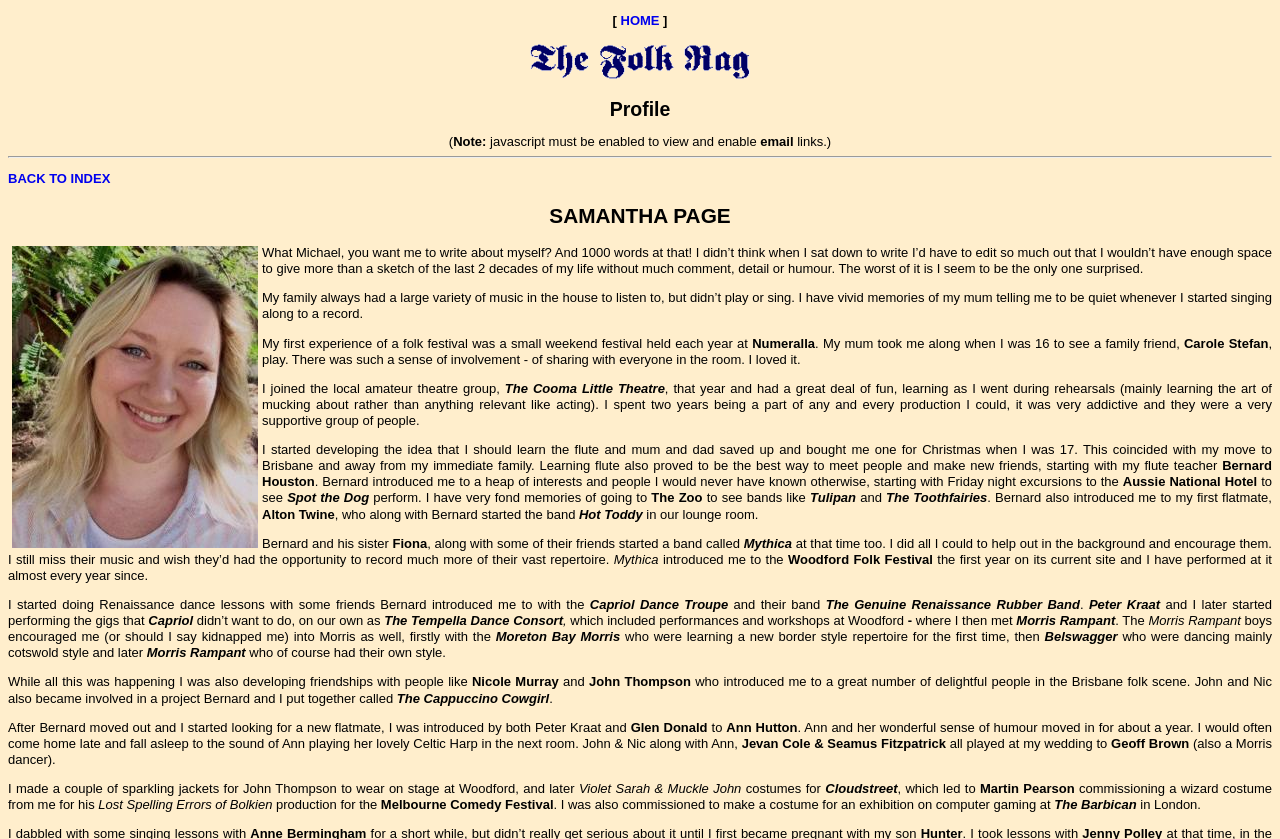Examine the image carefully and respond to the question with a detailed answer: 
What is the name of the person who introduced Samantha Page to the Woodford Folk Festival?

The text mentions that Bernard Houston introduced Samantha Page to the Woodford Folk Festival, which became a significant event in her life.